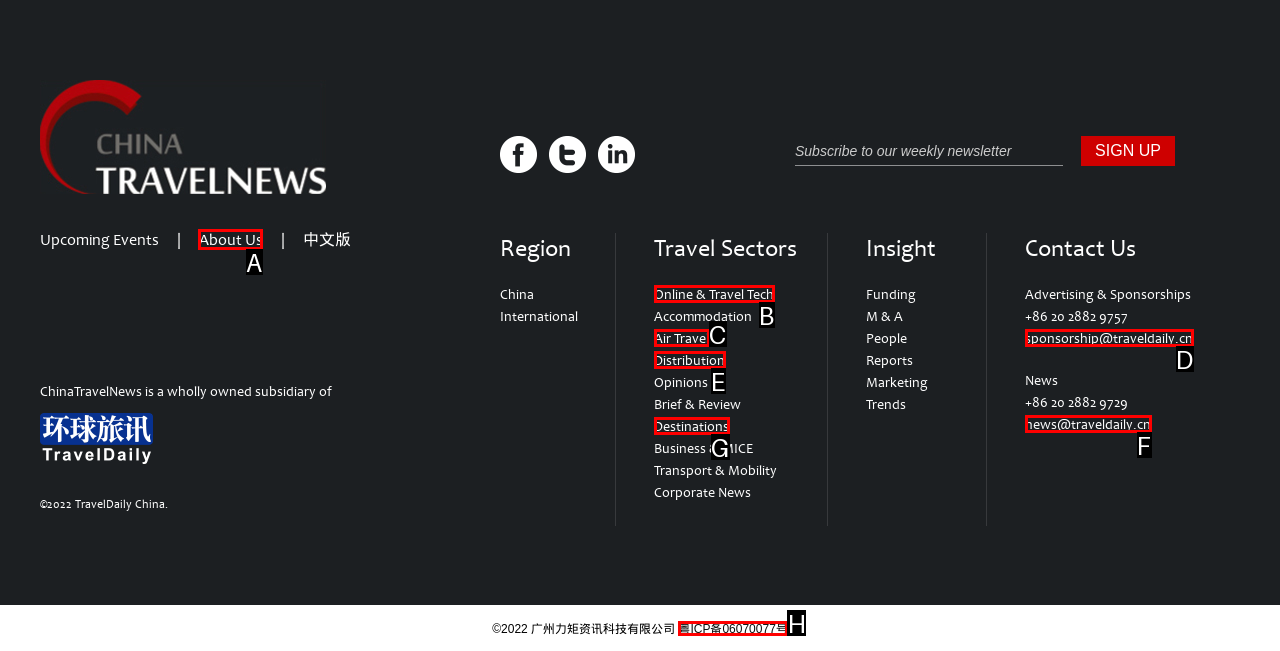Identify the letter of the UI element I need to click to carry out the following instruction: Click on the 'About Us' link

A